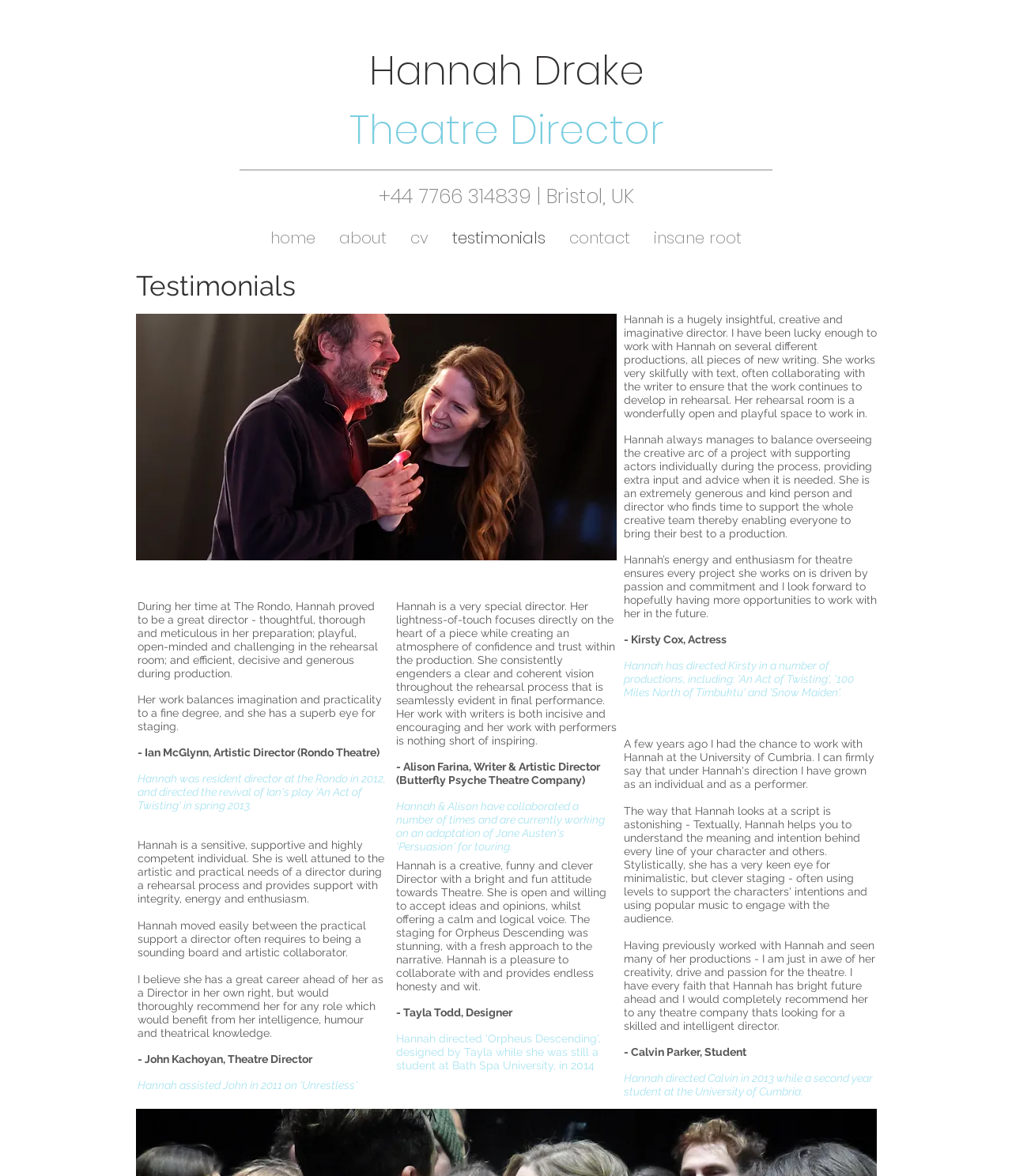Find the bounding box of the element with the following description: "Hannah Drake". The coordinates must be four float numbers between 0 and 1, formatted as [left, top, right, bottom].

[0.364, 0.037, 0.636, 0.084]